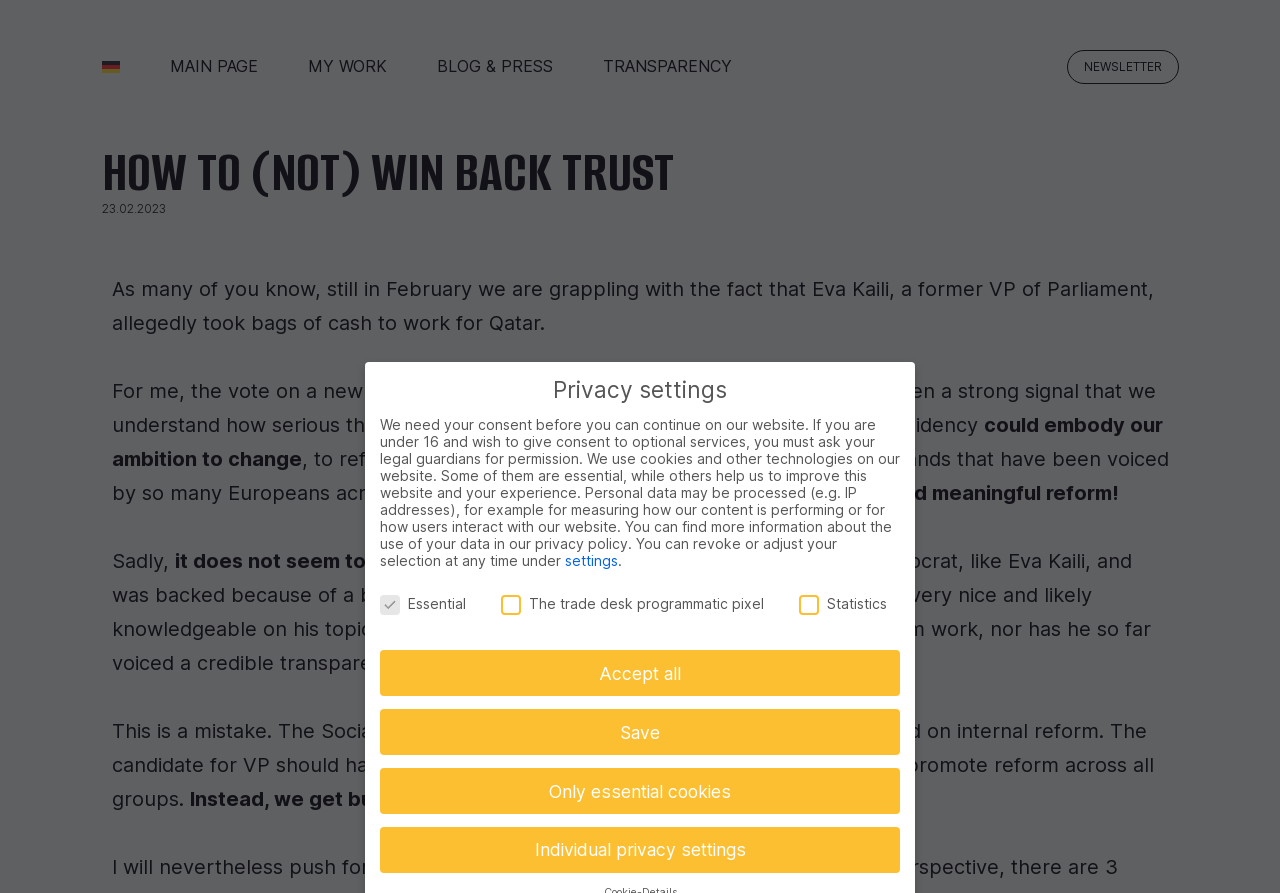What is the topic of the article?
Based on the image, give a concise answer in the form of a single word or short phrase.

Winning back trust